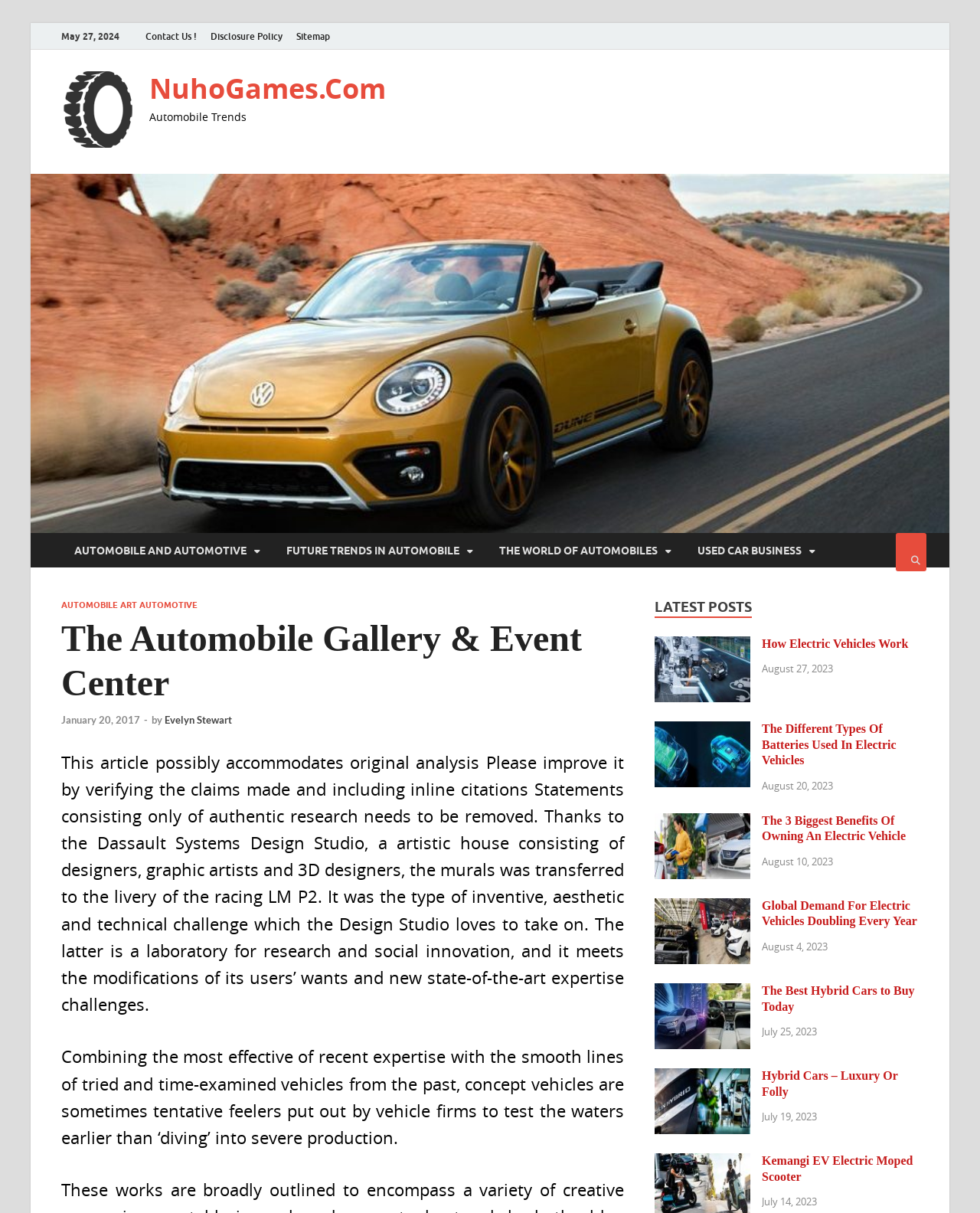Provide the bounding box coordinates of the UI element that matches the description: "alt="NuhoGames.Com"".

[0.062, 0.112, 0.141, 0.124]